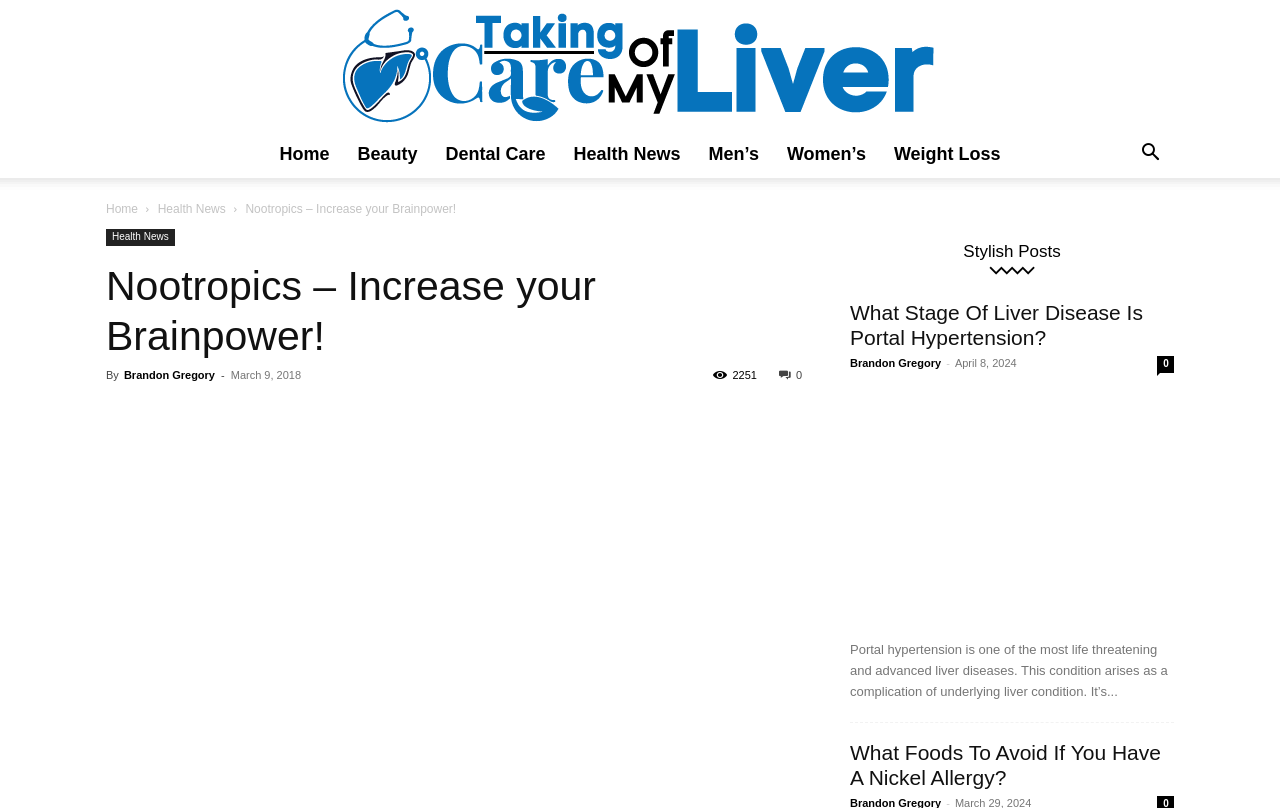Determine the primary headline of the webpage.

Nootropics – Increase your Brainpower!